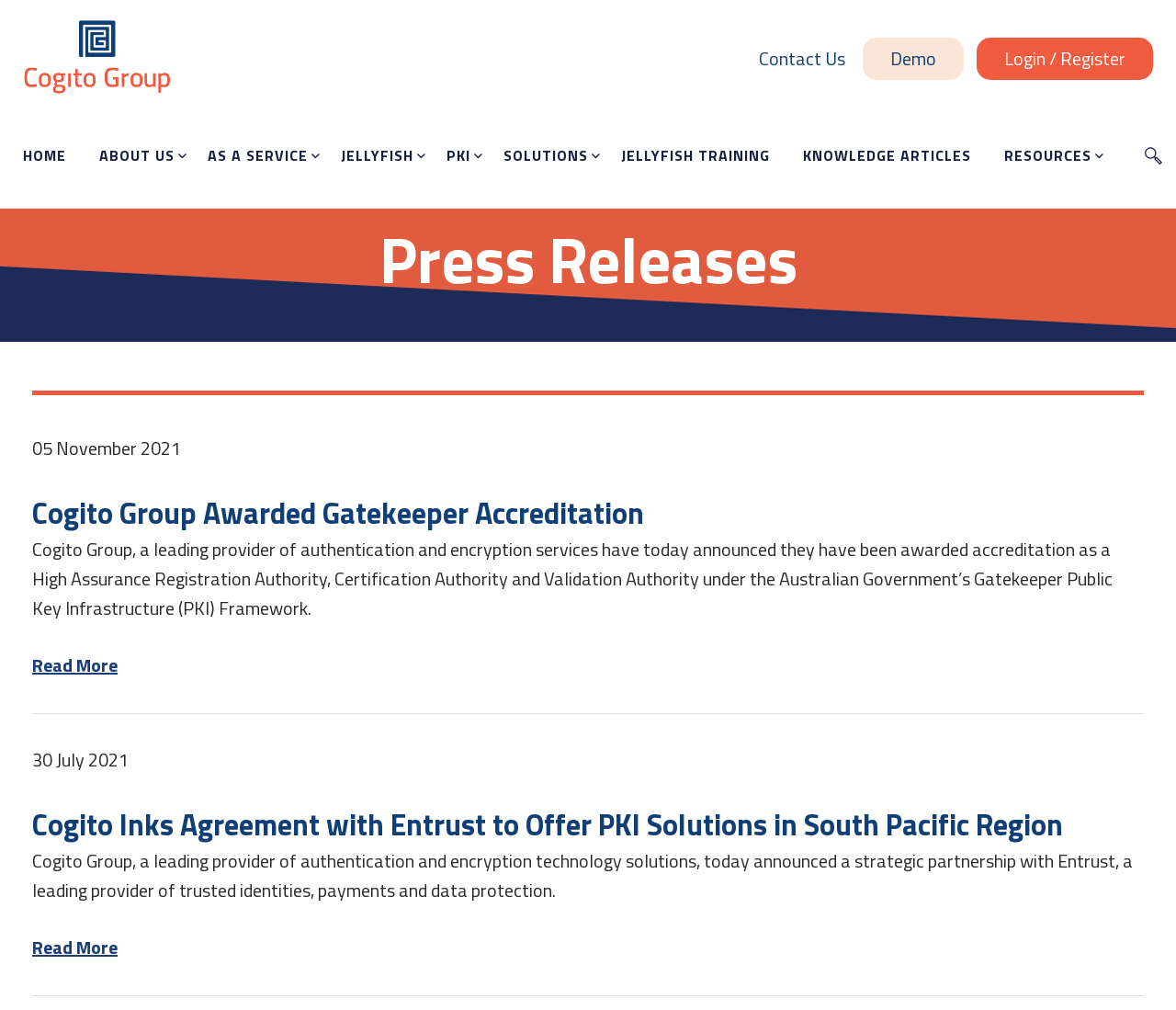Analyze and describe the webpage in a detailed narrative.

The webpage is a press release page for Cogito Group, with a prominent title "Press Releases" at the top. Below the title, there are several press releases listed in a vertical column, each with a date, title, and a brief description. The dates of the press releases are November 5, 2021, and July 30, 2021. 

At the top of the page, there is a navigation menu with links to "Contact Us", "Demo", "Login / Register", and other pages. The menu is divided into sections, with "HOME", "ABOUT US", "AS A SERVICE", "JELLYFISH", "PKI", "SOLUTIONS", "JELLYFISH TRAINING", "KNOWLEDGE ARTICLES", and "RESOURCES" being some of the sections. Each section has a dropdown menu with more links.

On the top-left corner, there is a logo with a link to the homepage. On the top-right corner, there is a link to an unknown page, represented by a "#" symbol.